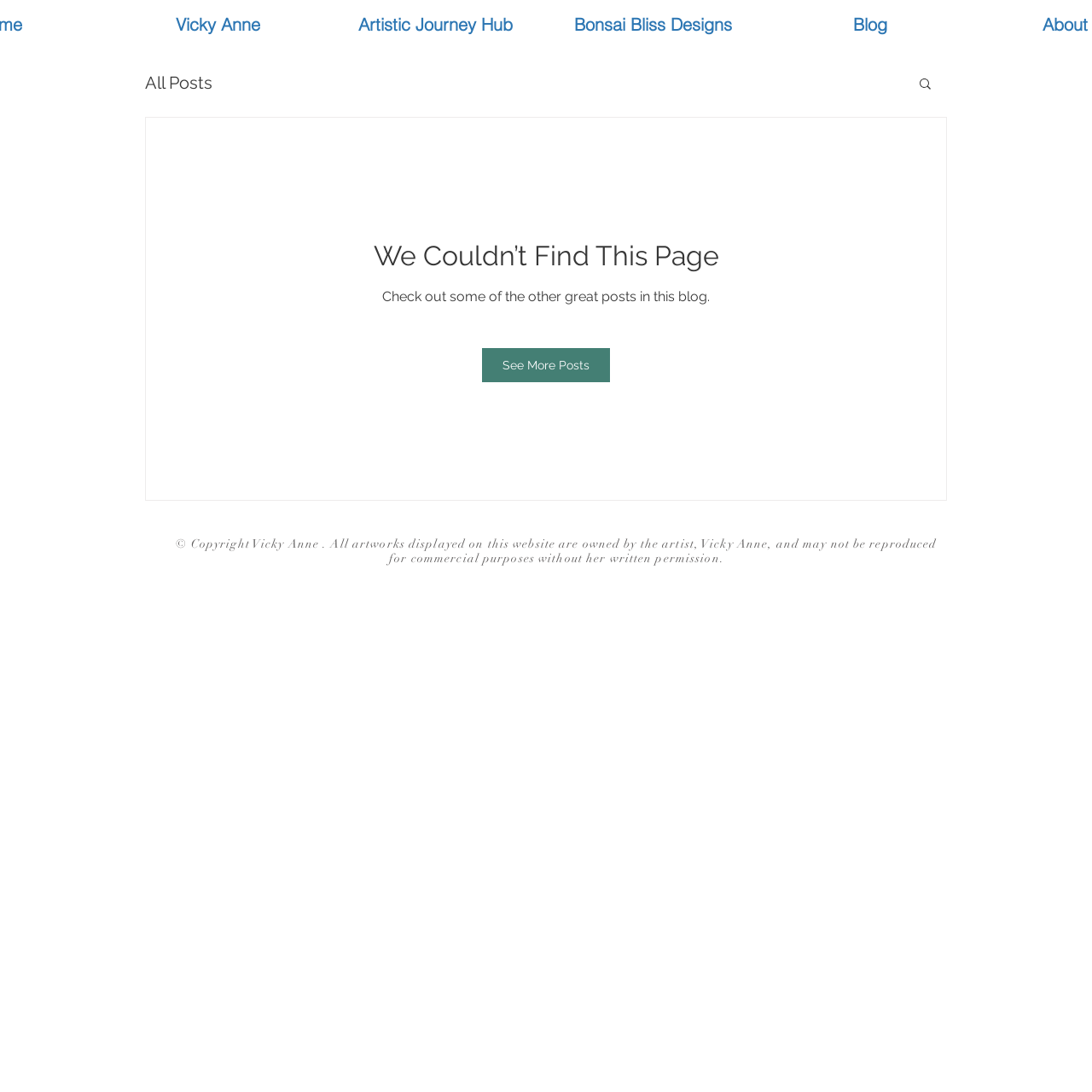What is the bounding box coordinate of the copyright information?
Provide a one-word or short-phrase answer based on the image.

[0.161, 0.491, 0.858, 0.518]